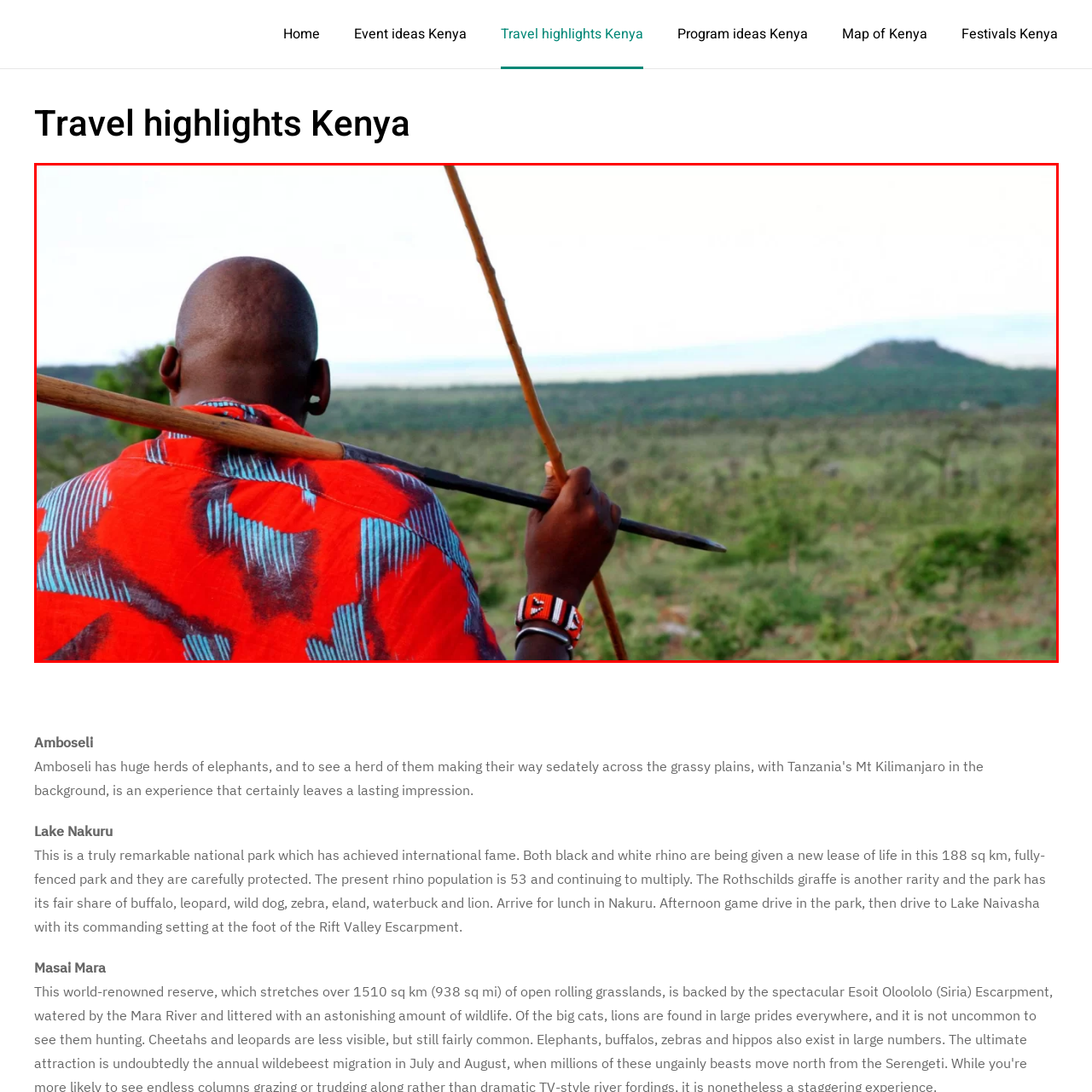Check the picture within the red bounding box and provide a brief answer using one word or phrase: What is the name of the region featured in the image?

Amboseli